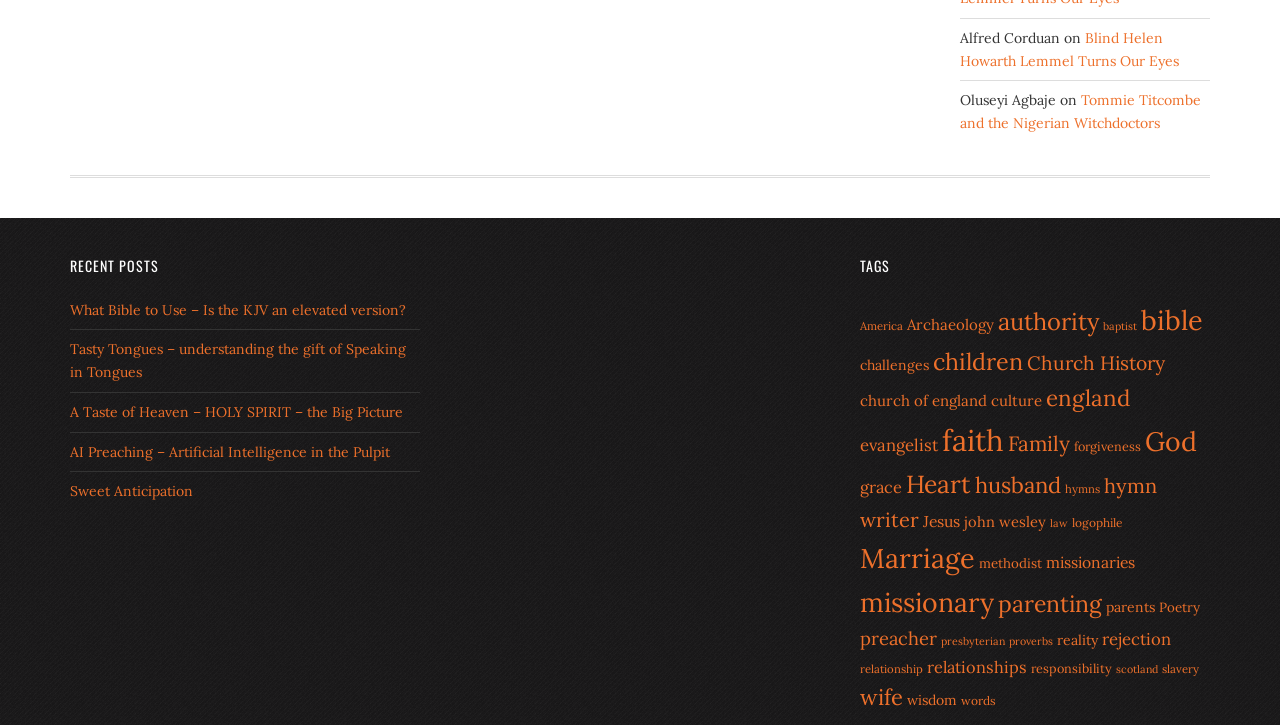Given the element description "john wesley" in the screenshot, predict the bounding box coordinates of that UI element.

[0.753, 0.707, 0.817, 0.733]